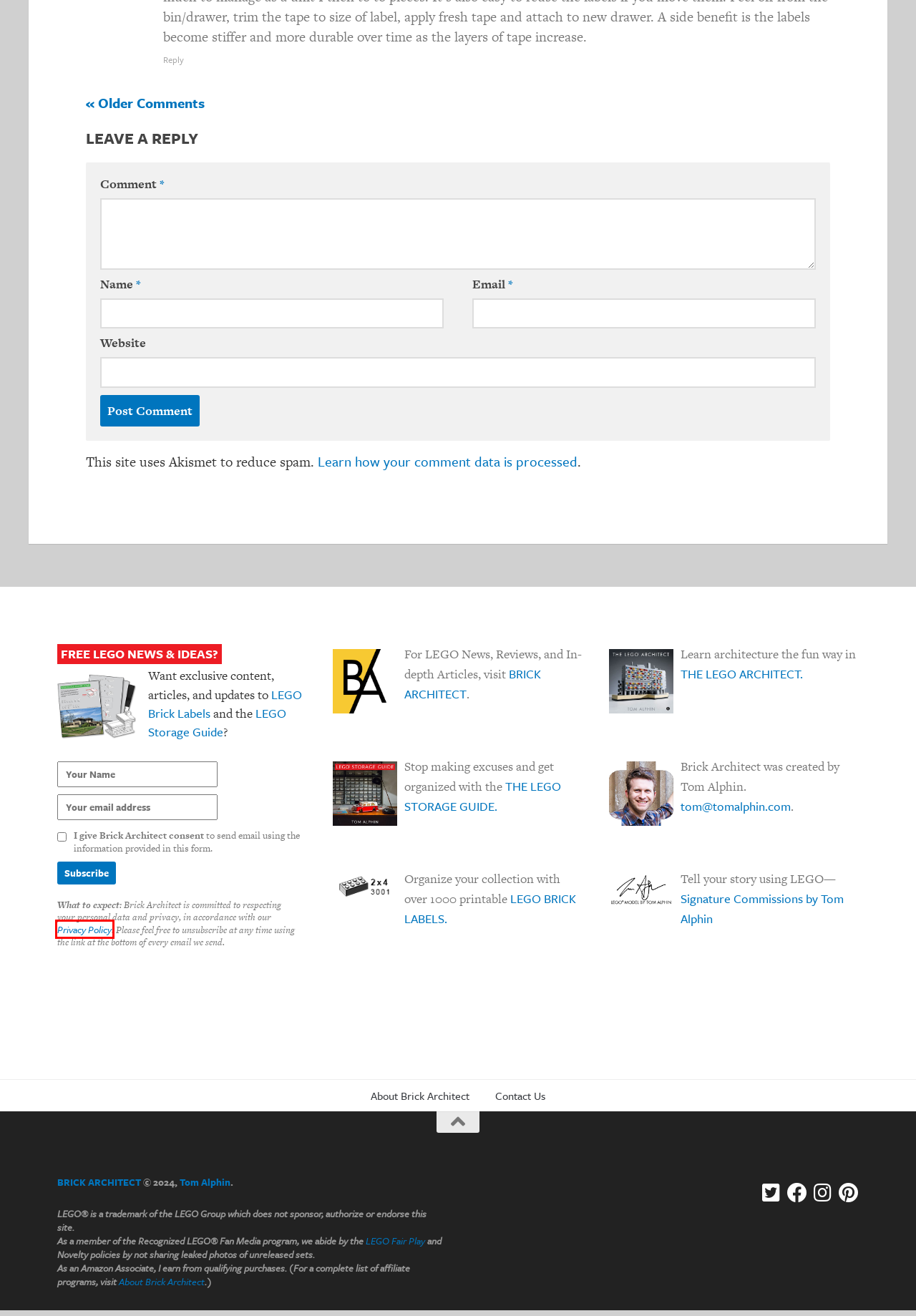Consider the screenshot of a webpage with a red bounding box around an element. Select the webpage description that best corresponds to the new page after clicking the element inside the red bounding box. Here are the candidates:
A. STANLEY FATMAX Tool Box Organizer, Deep Pro (FMST14820) - Amazon.com
B. LEGO Storage for Medium Collections - BRICK ARCHITECT
C. Really Useful Boxes Inc - Racking & Storage Units
D. Privacy Policy – Akismet
E. THE LEGO ARCHITECT, by Tom Alphin - BRICK ARCHITECT
F. Commissioned projects by Brick Architect - BRICK ARCHITECT
G. Intro to Organizing, Sorting, & Storing LEGO Bricks - BRICK ARCHITECT
H. About Brick Architect - BRICK ARCHITECT

H